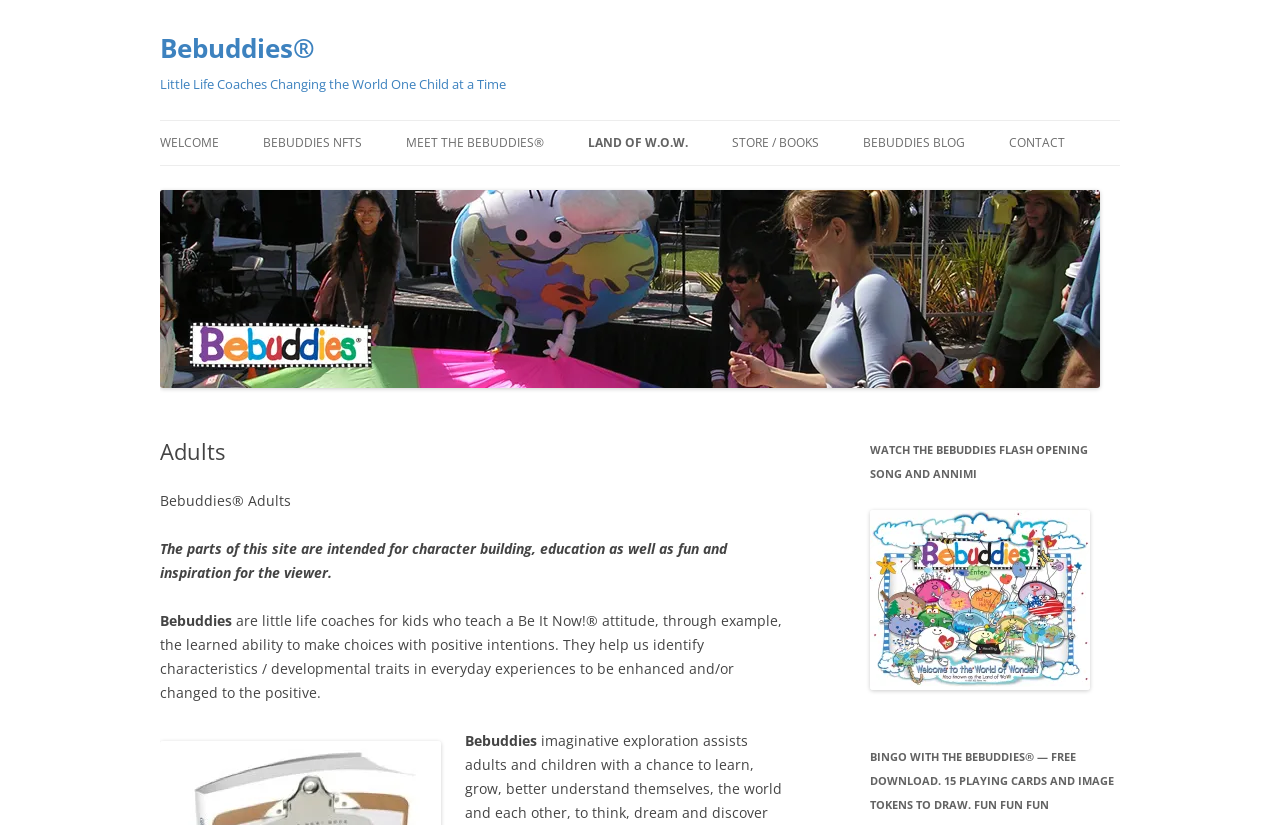Determine the bounding box coordinates of the UI element described by: "About Karrie Ross".

[0.788, 0.428, 0.945, 0.478]